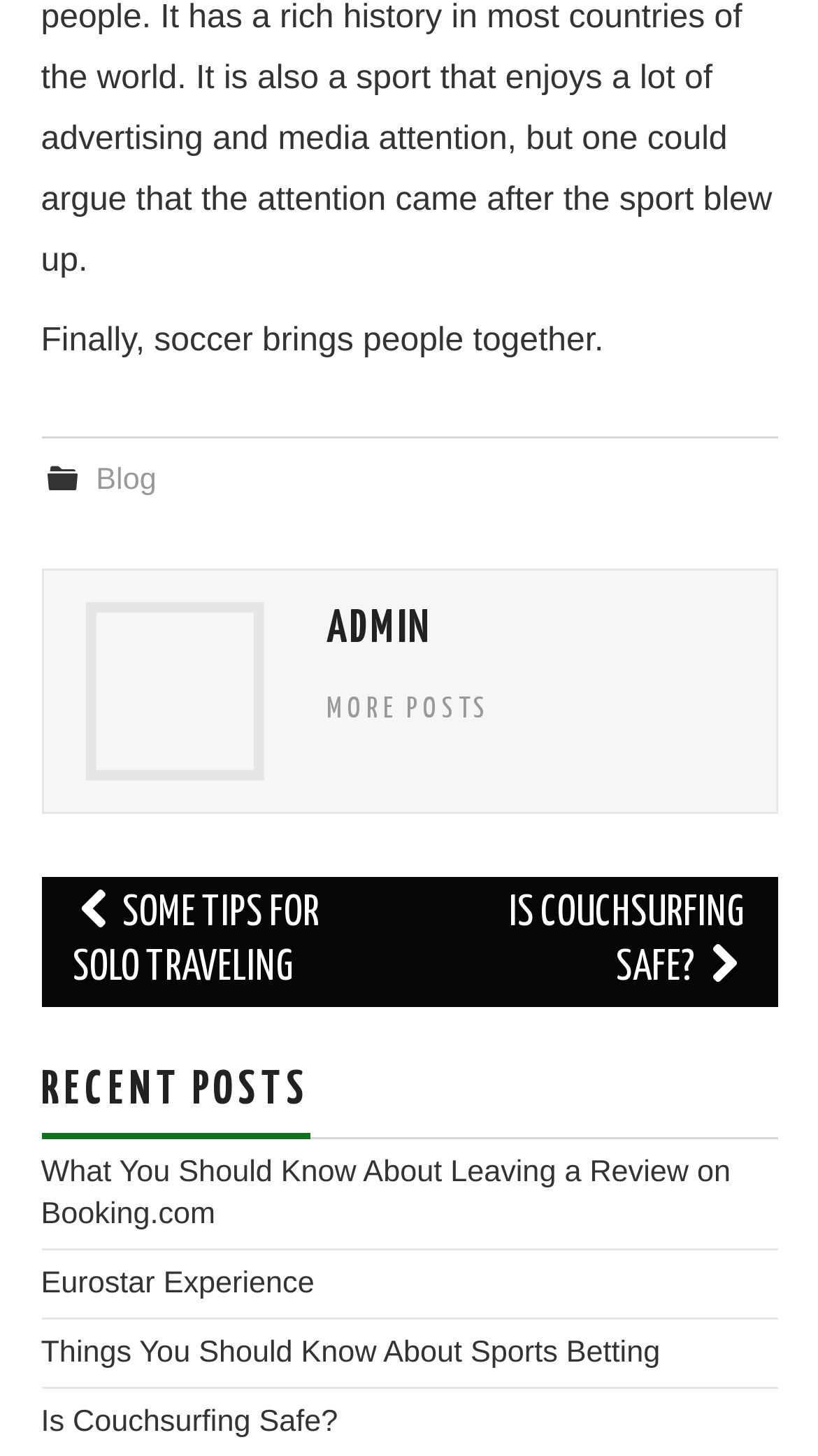Highlight the bounding box of the UI element that corresponds to this description: "Some Tips for Solo Traveling".

[0.05, 0.602, 0.5, 0.692]